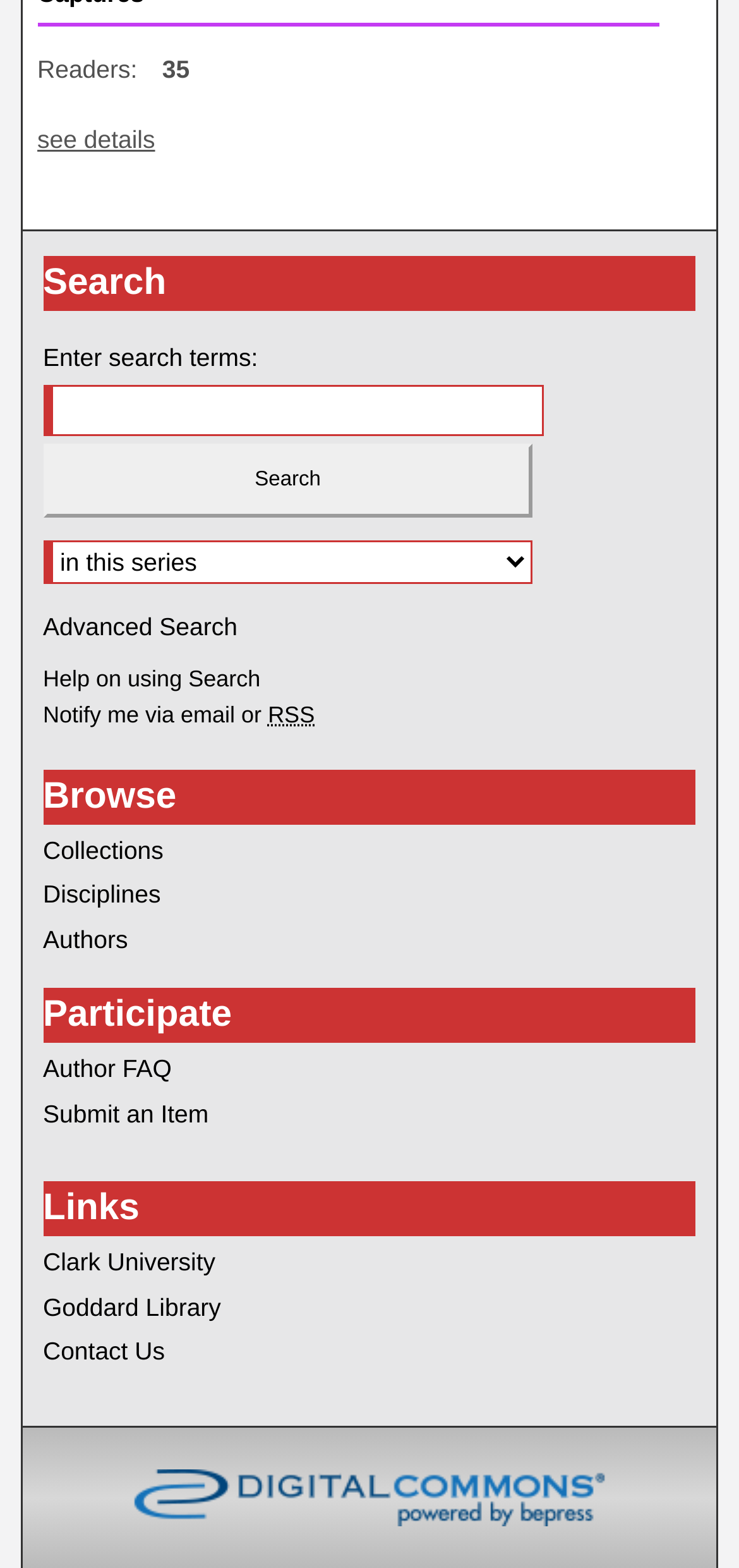Using the description "Disciplines", locate and provide the bounding box of the UI element.

[0.058, 0.561, 0.942, 0.58]